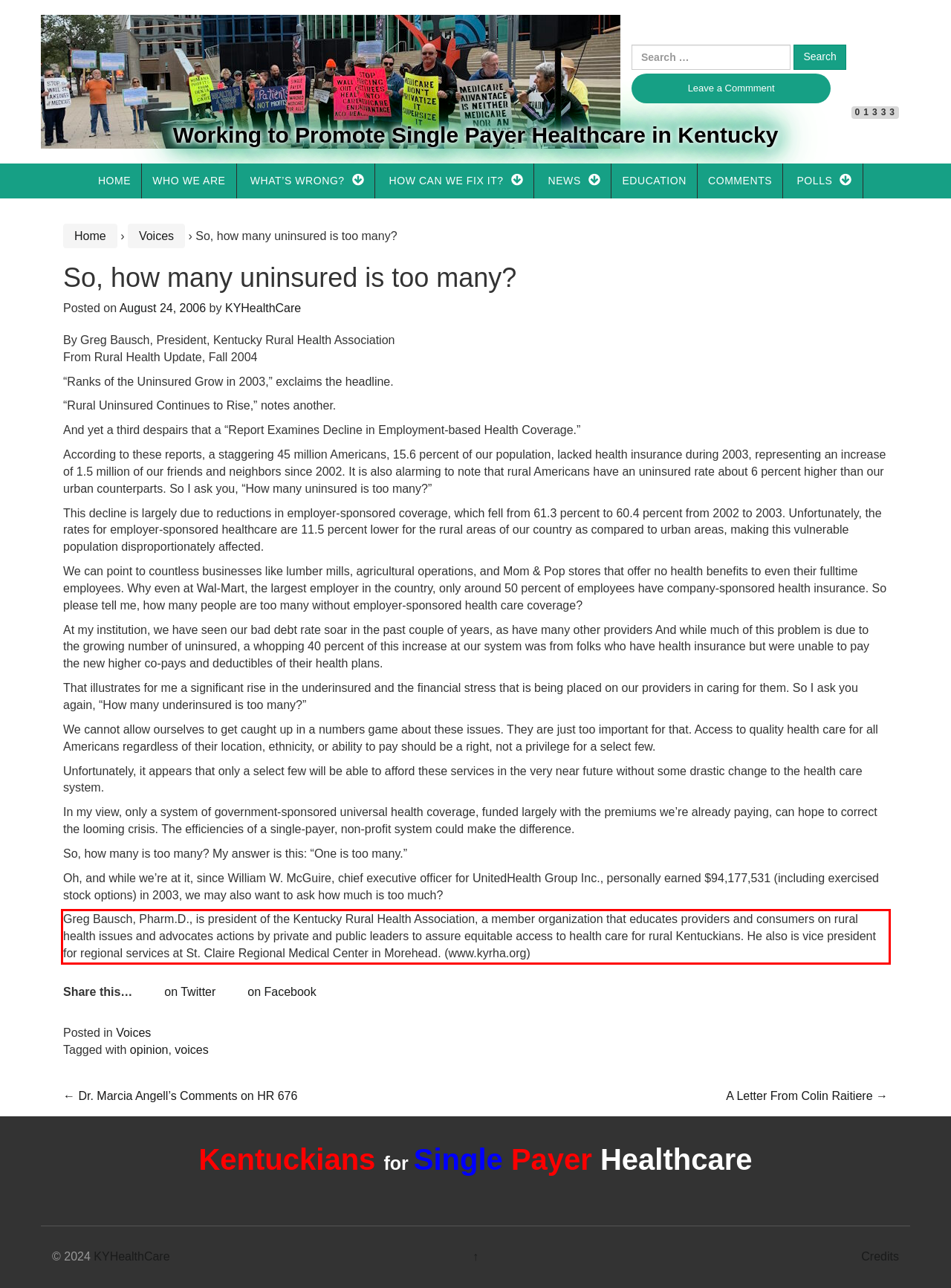Observe the screenshot of the webpage that includes a red rectangle bounding box. Conduct OCR on the content inside this red bounding box and generate the text.

Greg Bausch, Pharm.D., is president of the Kentucky Rural Health Association, a member organization that educates providers and consumers on rural health issues and advocates actions by private and public leaders to assure equitable access to health care for rural Kentuckians. He also is vice president for regional services at St. Claire Regional Medical Center in Morehead. (www.kyrha.org)